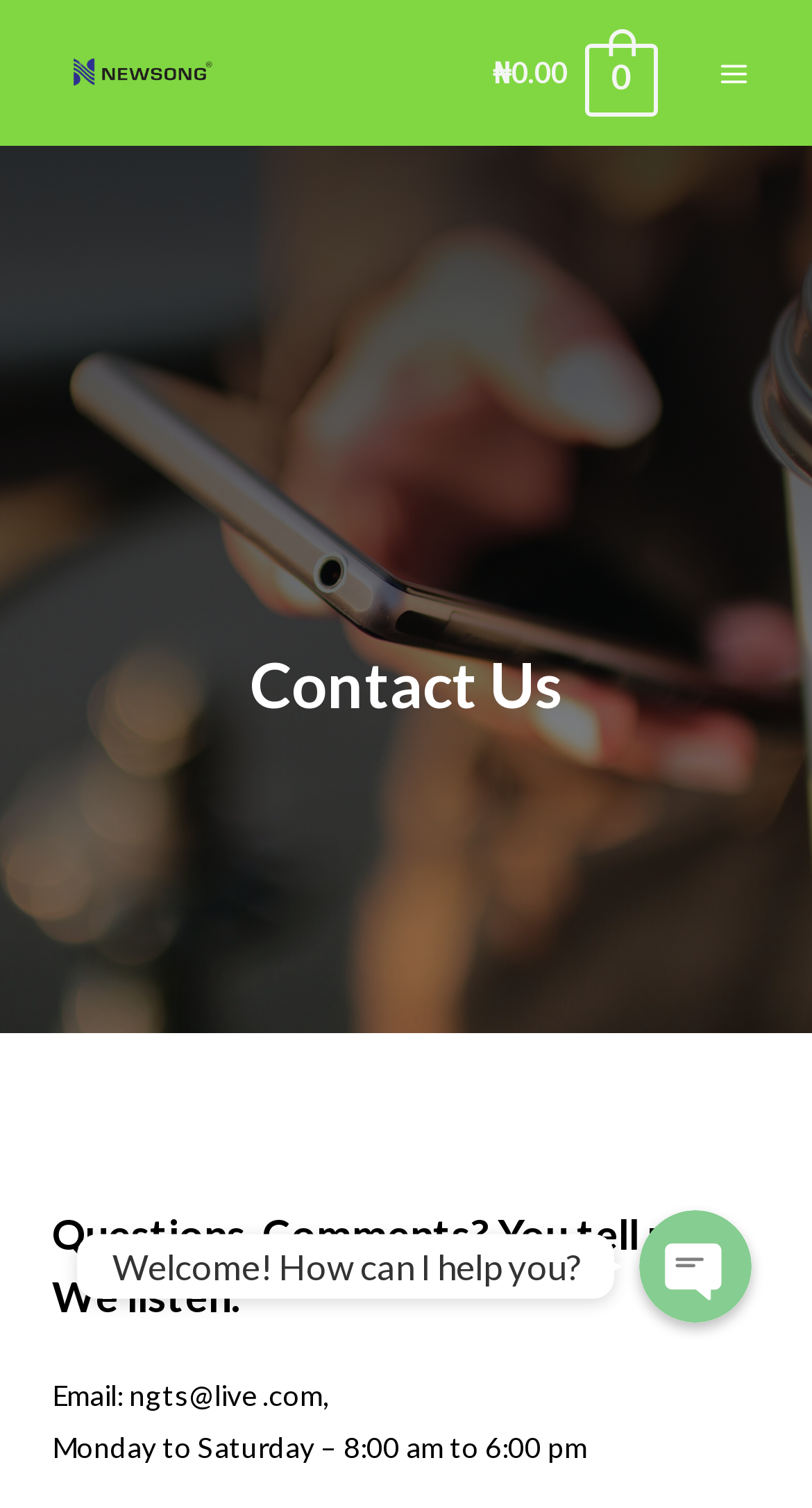How many links are there on the webpage?
Please give a detailed answer to the question using the information shown in the image.

I counted the number of link elements on the webpage, including the ones that say 'Phone' and 'WhatsApp', and found a total of 4 links.